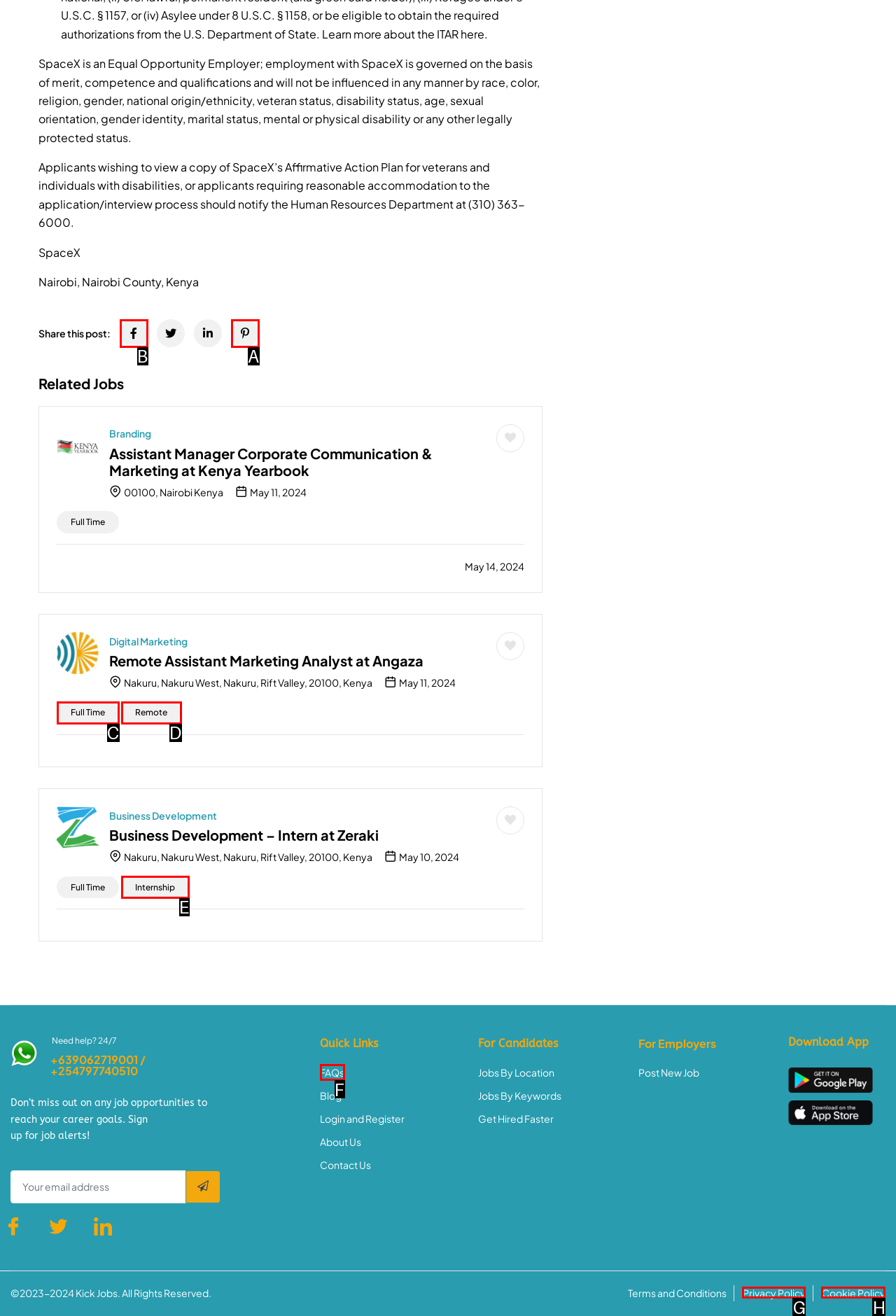To perform the task "Share this post on social media", which UI element's letter should you select? Provide the letter directly.

B